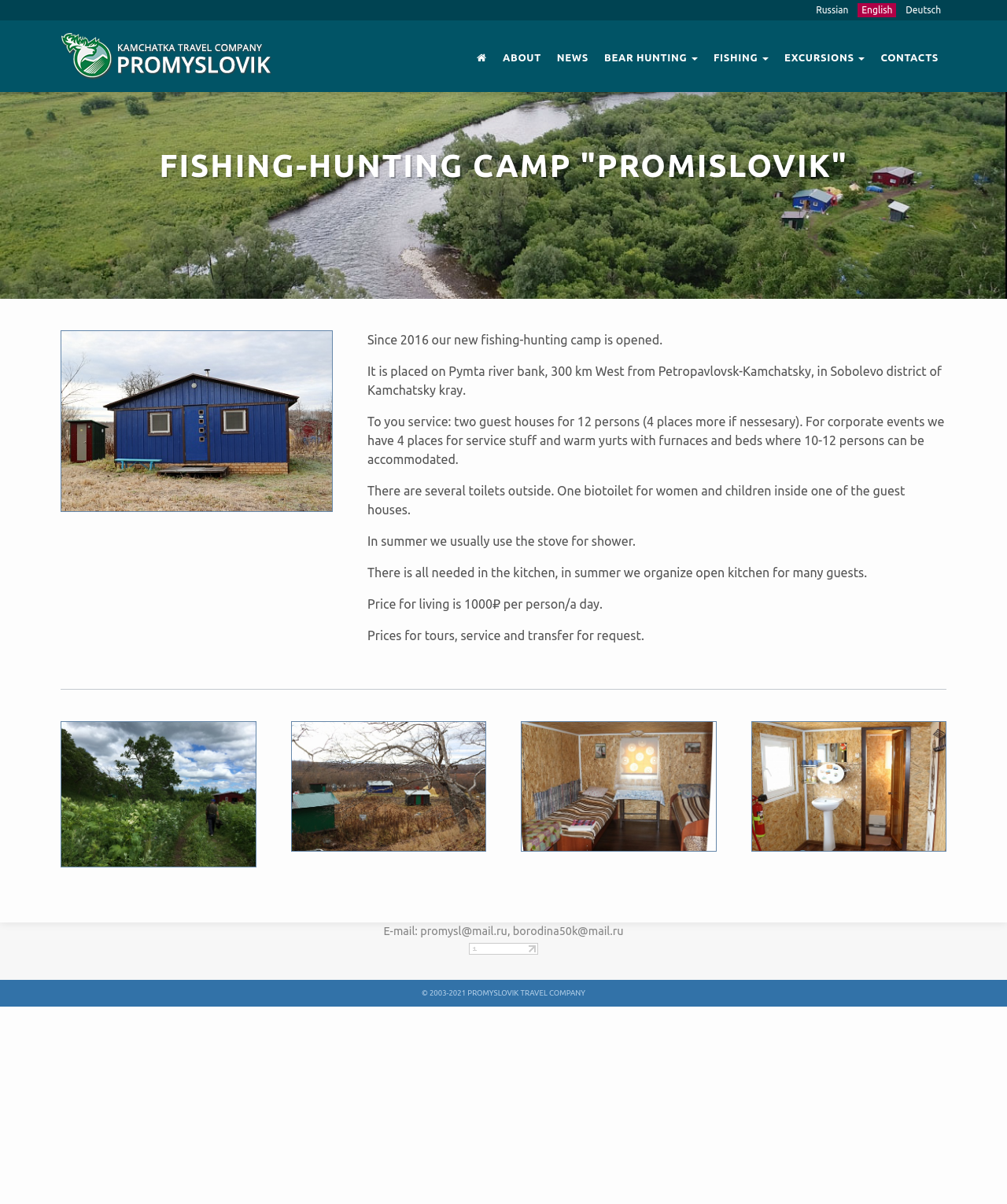Identify the bounding box coordinates for the element you need to click to achieve the following task: "Learn about bear hunting". The coordinates must be four float values ranging from 0 to 1, formatted as [left, top, right, bottom].

[0.6, 0.017, 0.693, 0.074]